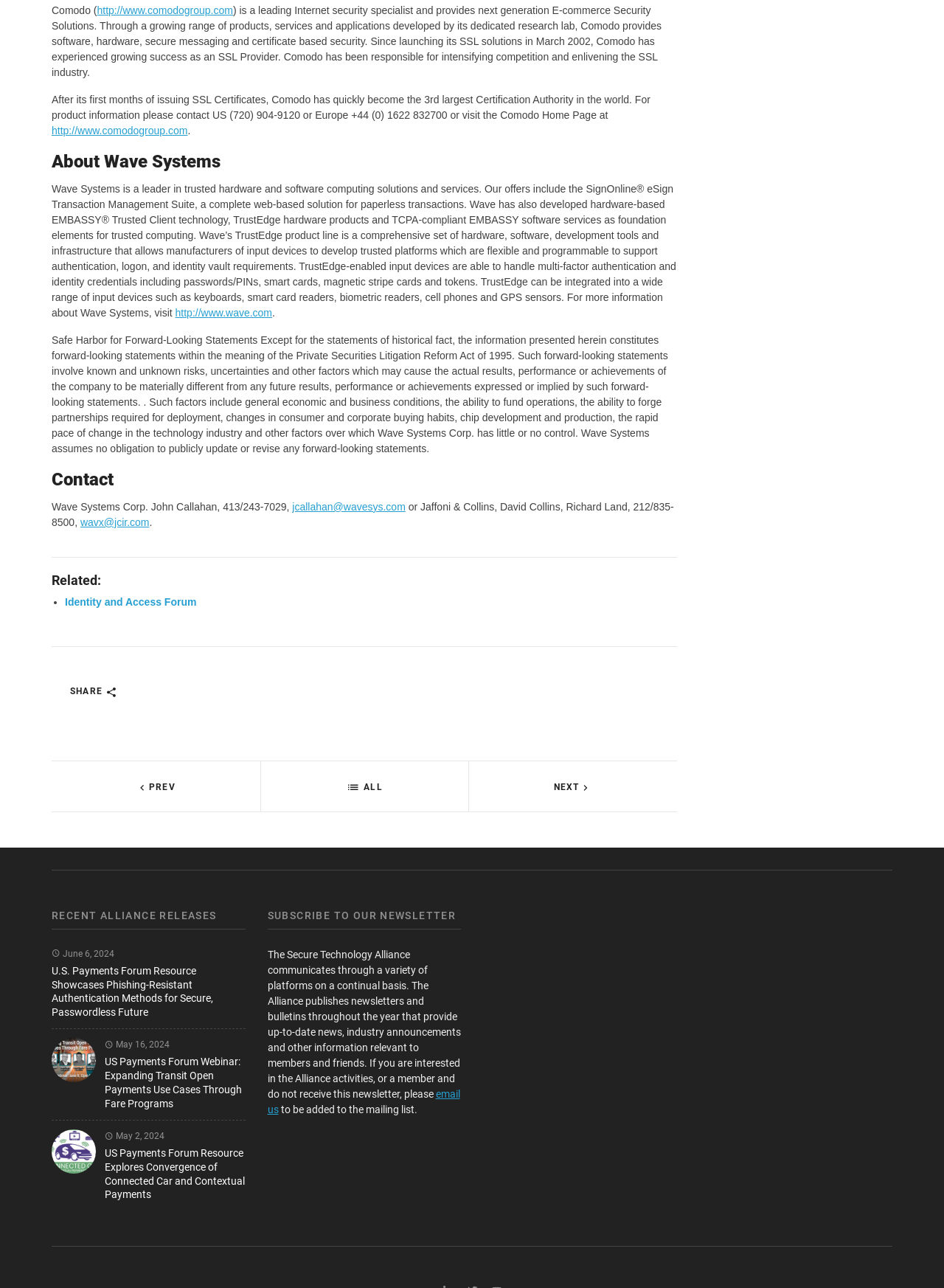Highlight the bounding box coordinates of the element you need to click to perform the following instruction: "contact Wave Systems Corp.."

[0.31, 0.389, 0.43, 0.398]